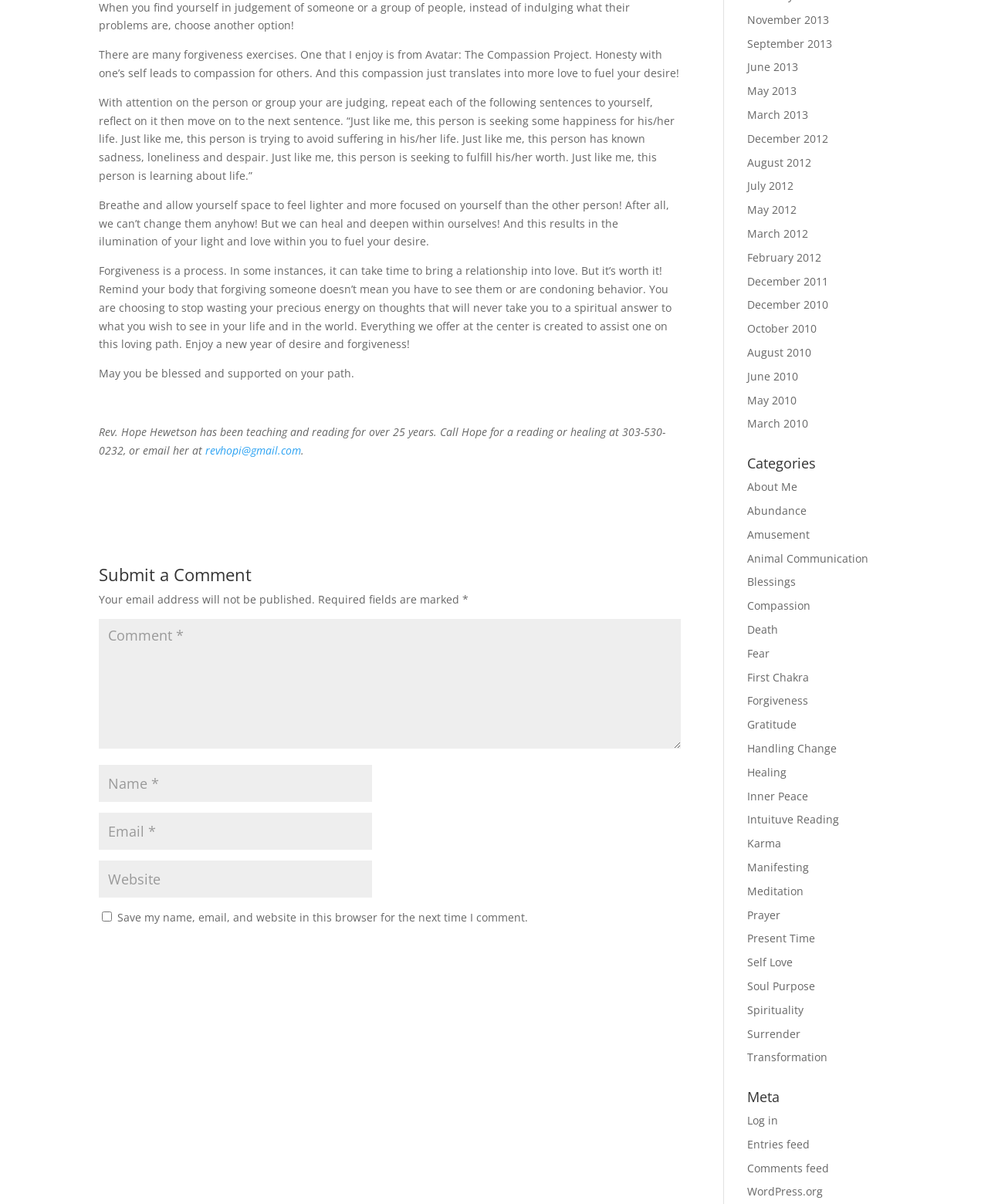Calculate the bounding box coordinates for the UI element based on the following description: "input value="Email *" aria-describedby="email-notes" name="email"". Ensure the coordinates are four float numbers between 0 and 1, i.e., [left, top, right, bottom].

[0.1, 0.675, 0.377, 0.706]